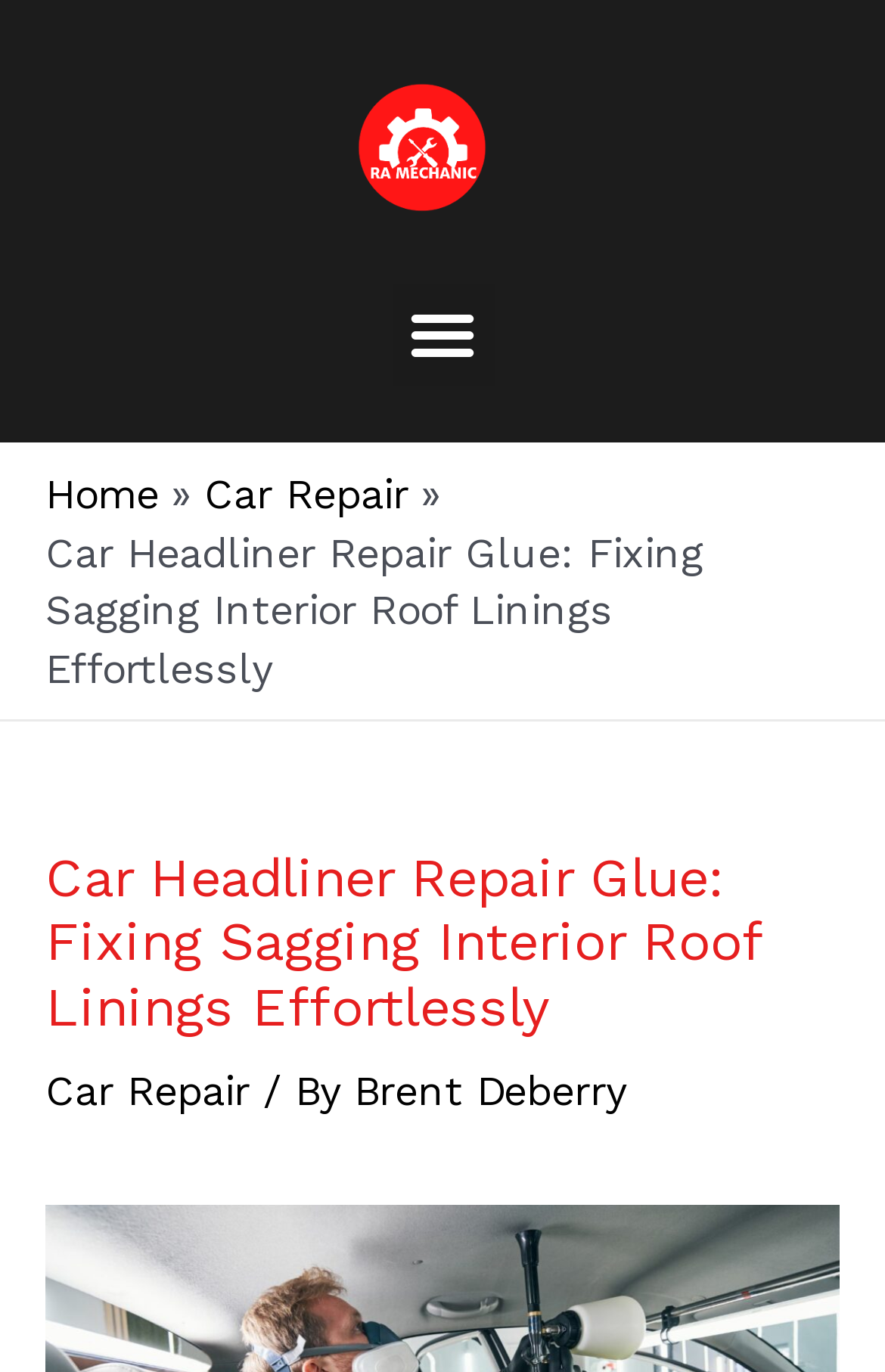Respond to the question below with a single word or phrase: What is the purpose of the glue mentioned on this webpage?

Car headliner repair